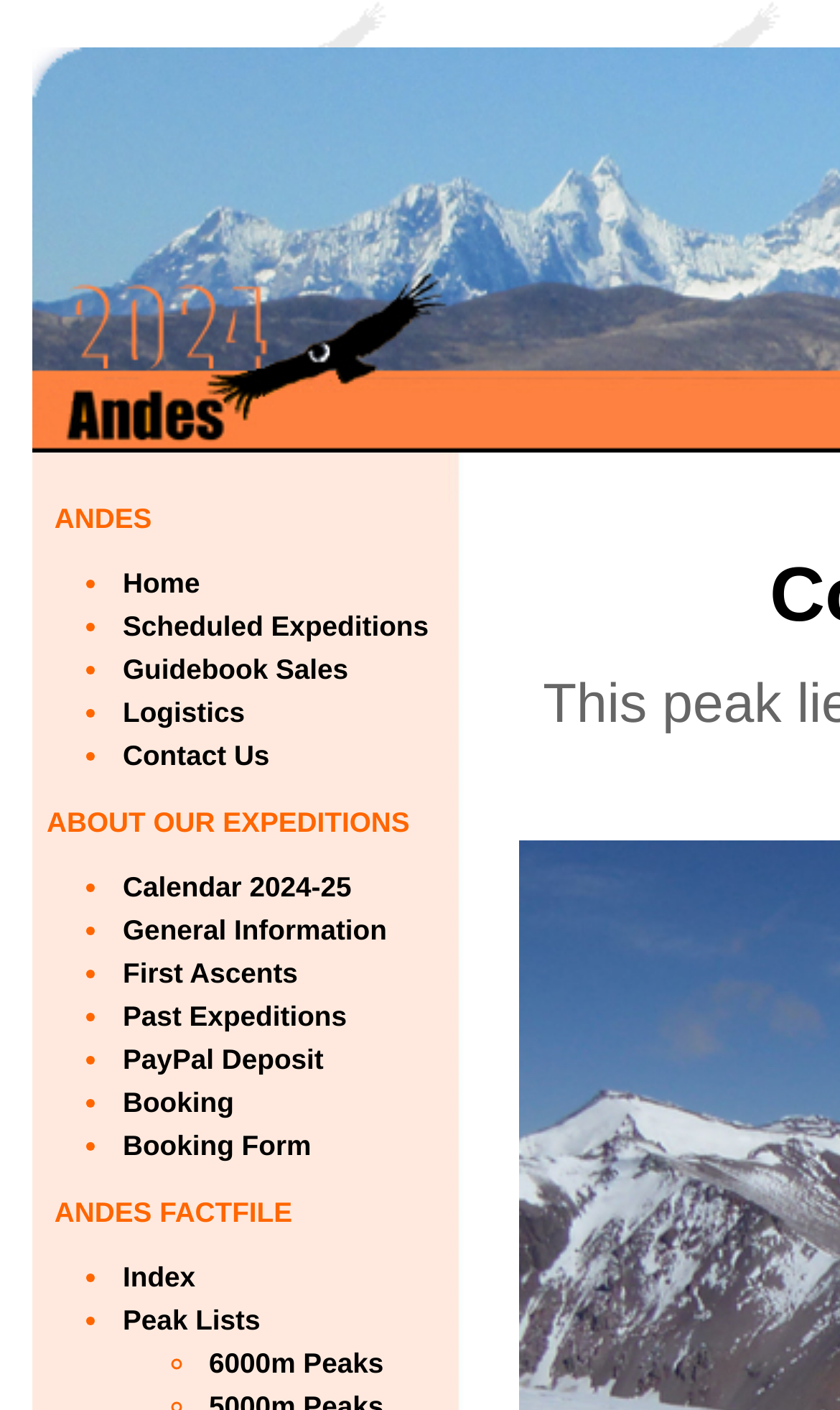What type of information is provided in the 'Guidebook Sales' section?
Look at the image and provide a detailed response to the question.

The 'Guidebook Sales' link is located in the list of links at the top of the webpage. It is likely that this section provides information about guidebooks related to Moro mountain, possibly including sales information or purchasing options.